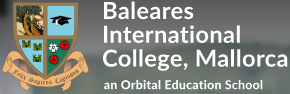What is the location of the college?
Provide a fully detailed and comprehensive answer to the question.

The logo mentions 'Mallorca' as the location of the college, indicating that it is situated in Mallorca.